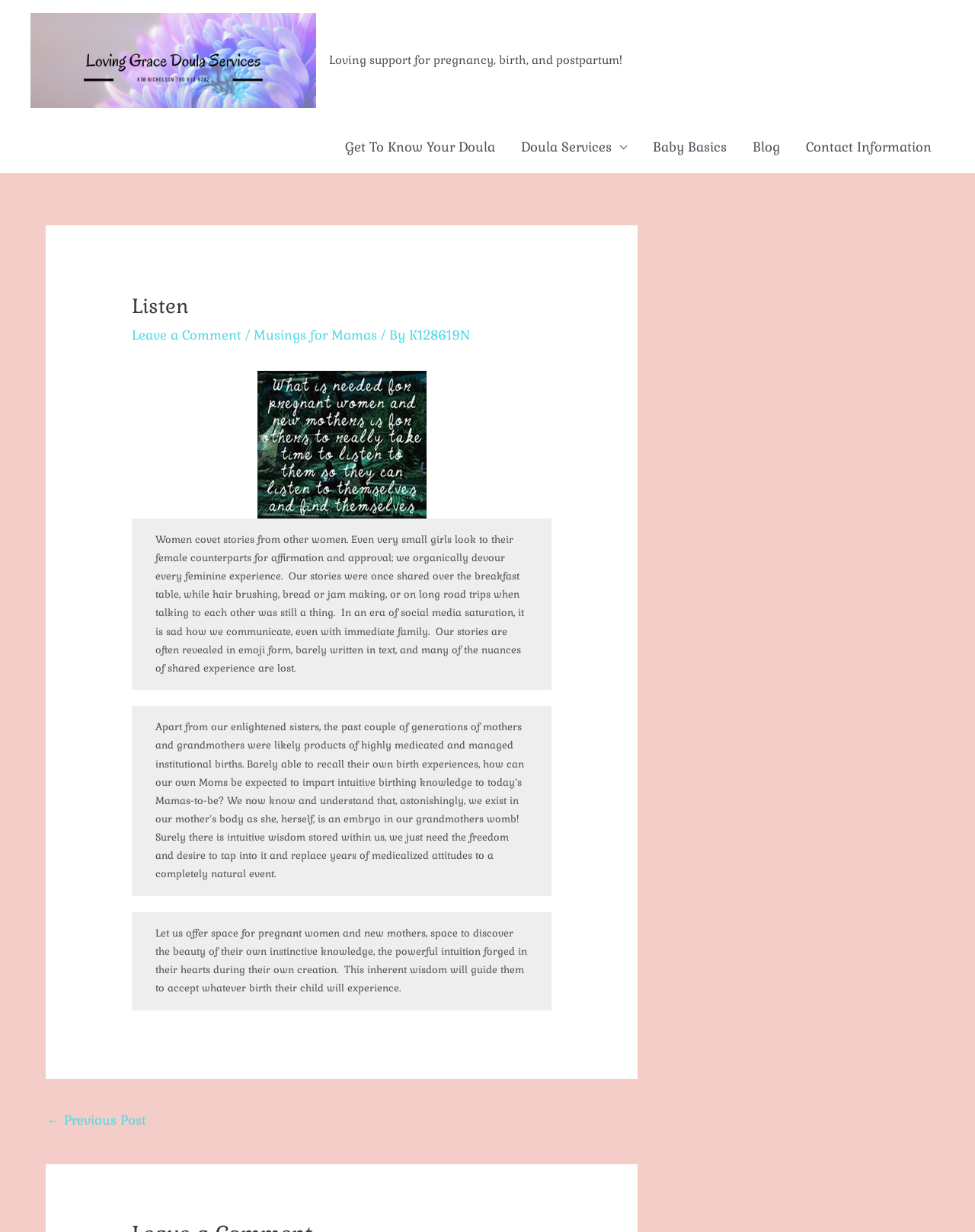What is the main topic of the webpage?
Answer the question using a single word or phrase, according to the image.

Pregnancy and birth